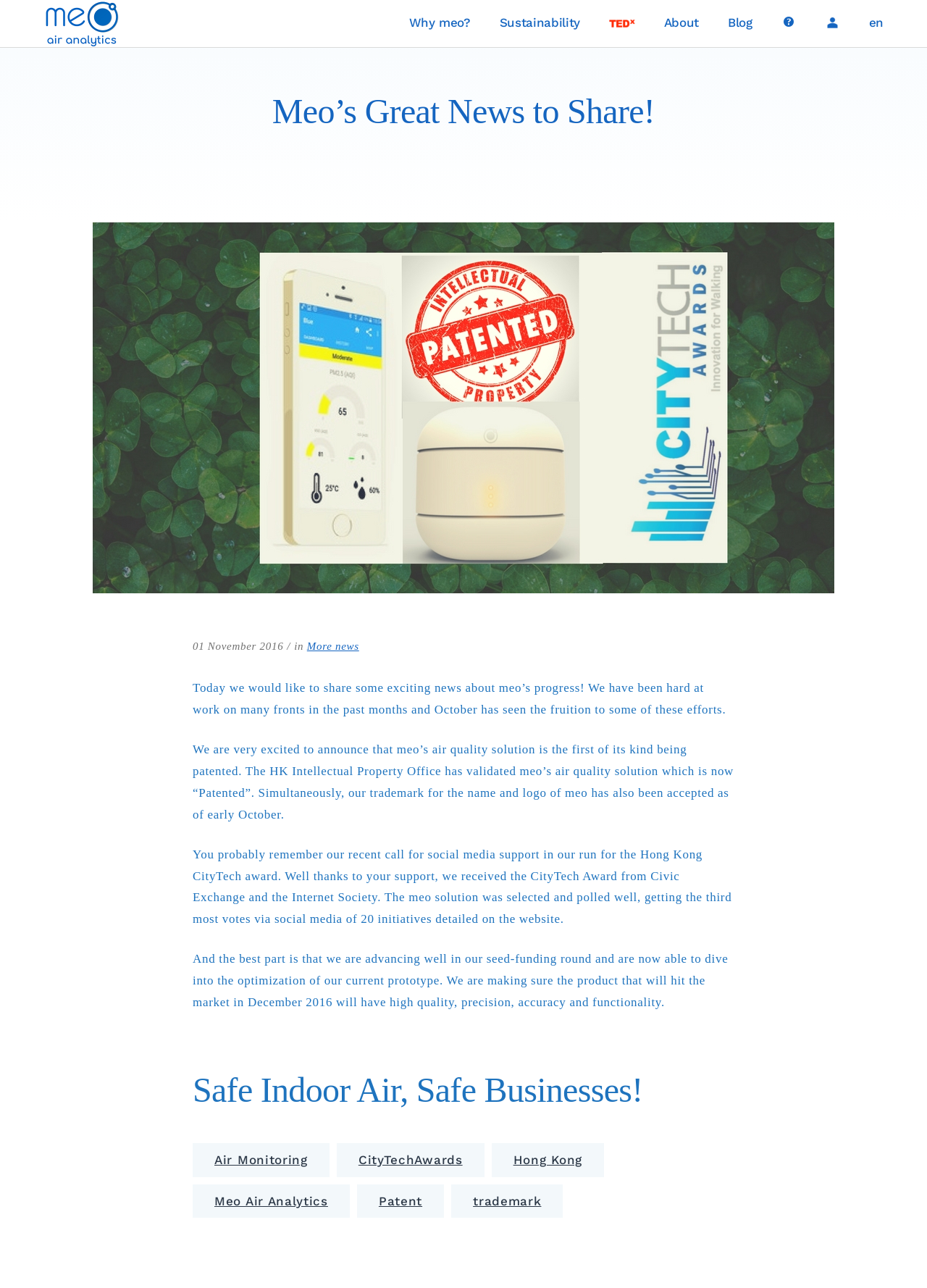Please give a concise answer to this question using a single word or phrase: 
What is the name of the organization that validated Meo's air quality solution?

HK Intellectual Property Office